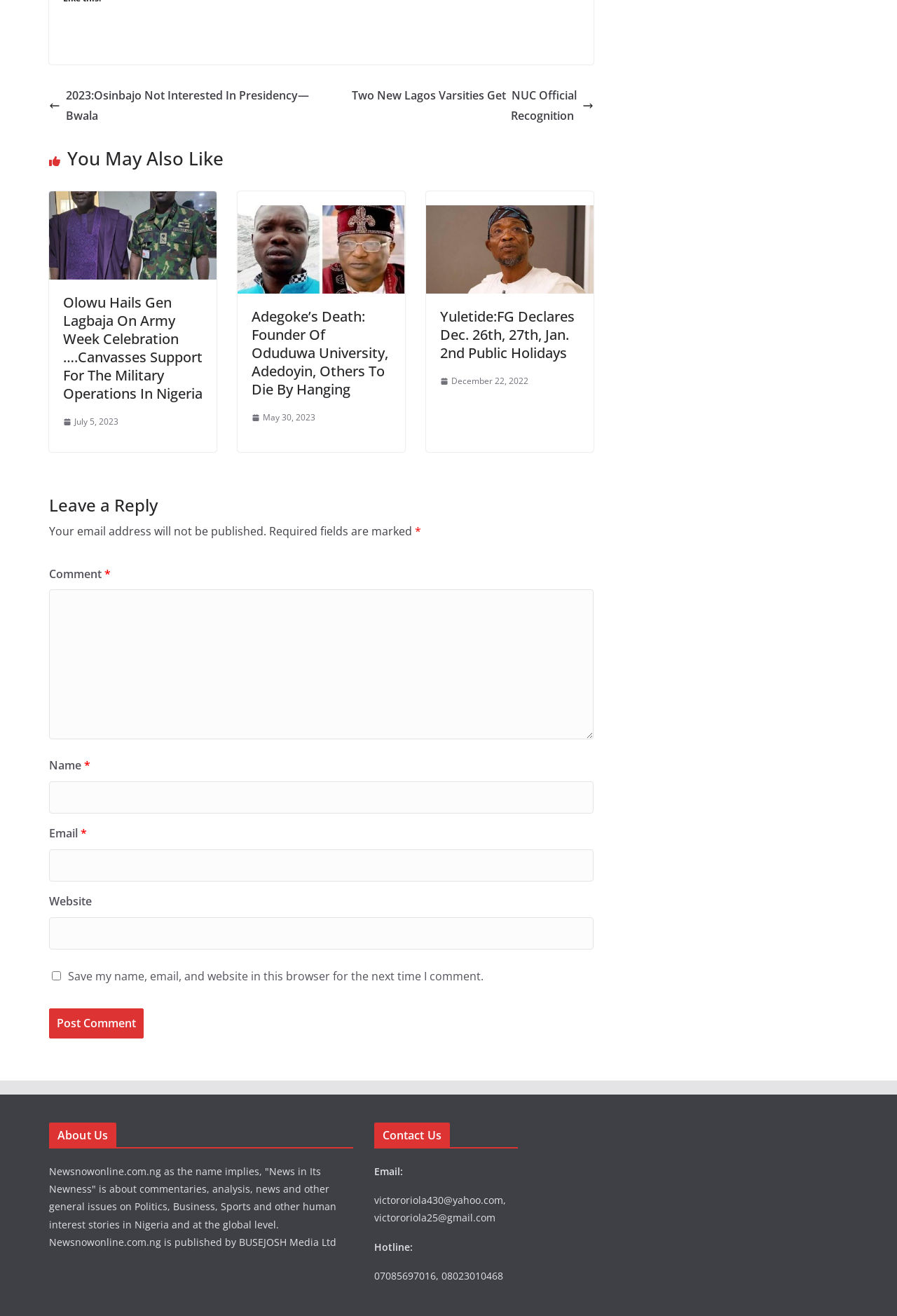Using the description: "Google My Business Listing", determine the UI element's bounding box coordinates. Ensure the coordinates are in the format of four float numbers between 0 and 1, i.e., [left, top, right, bottom].

None